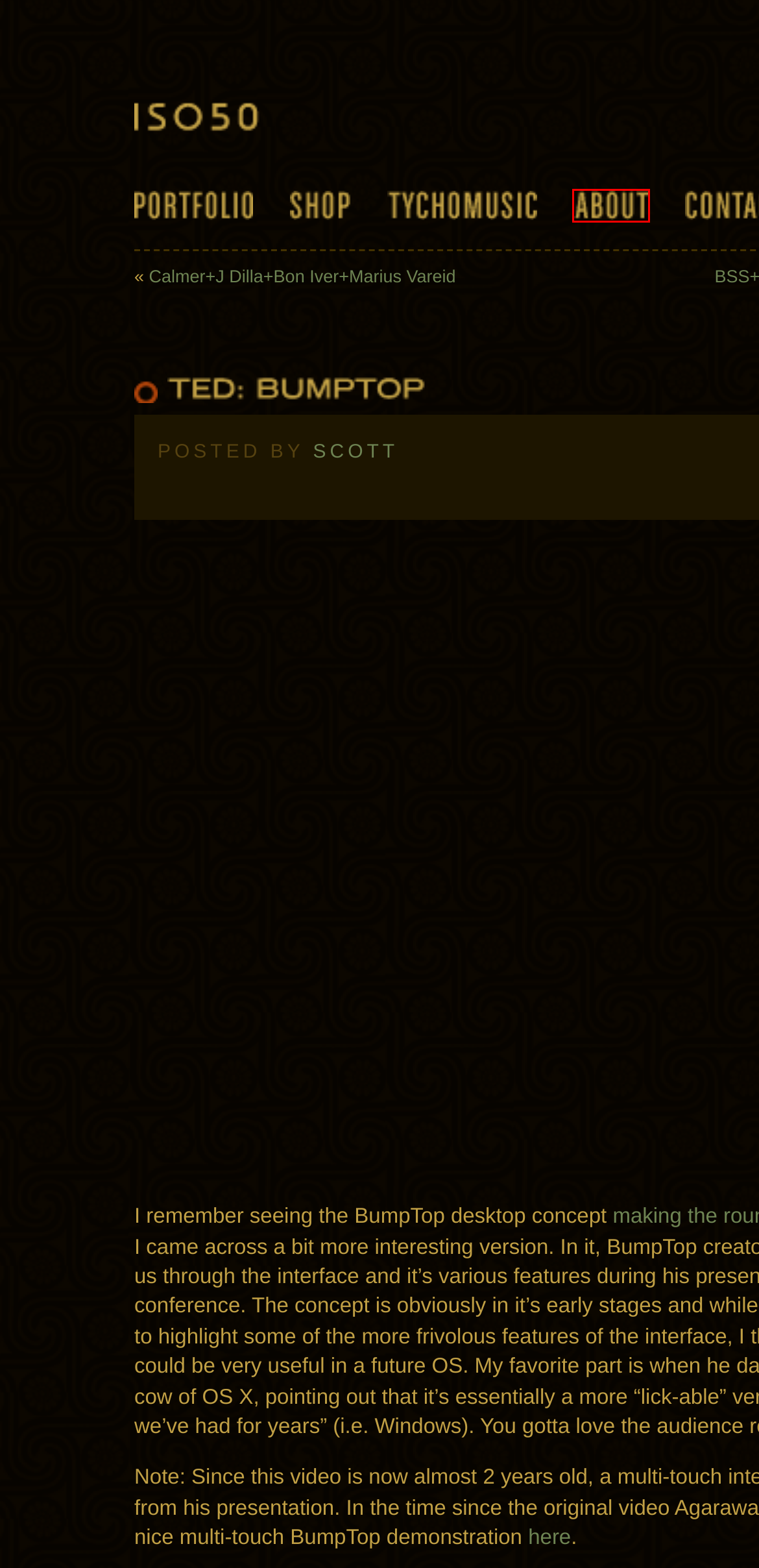Examine the screenshot of the webpage, which has a red bounding box around a UI element. Select the webpage description that best fits the new webpage after the element inside the red bounding box is clicked. Here are the choices:
A. July » 2016 » ISO50 Blog – The Blog of Scott Hansen (Tycho / ISO50)
B. Calmer+J Dilla+Bon Iver+Marius Vareid » ISO50 Blog – The Blog of Scott Hansen (Tycho / ISO50)
C. June » 2010 » ISO50 Blog – The Blog of Scott Hansen (Tycho / ISO50)
D. Tycho
E. Guest Post » ISO50 Blog – The Blog of Scott Hansen (Tycho / ISO50)
F. About ISO50 » ISO50 Blog – The Blog of Scott Hansen (Tycho / ISO50)
G. Scott » ISO50 Blog – The Blog of Scott Hansen (Tycho / ISO50)
H. March » 2011 » ISO50 Blog – The Blog of Scott Hansen (Tycho / ISO50)

F